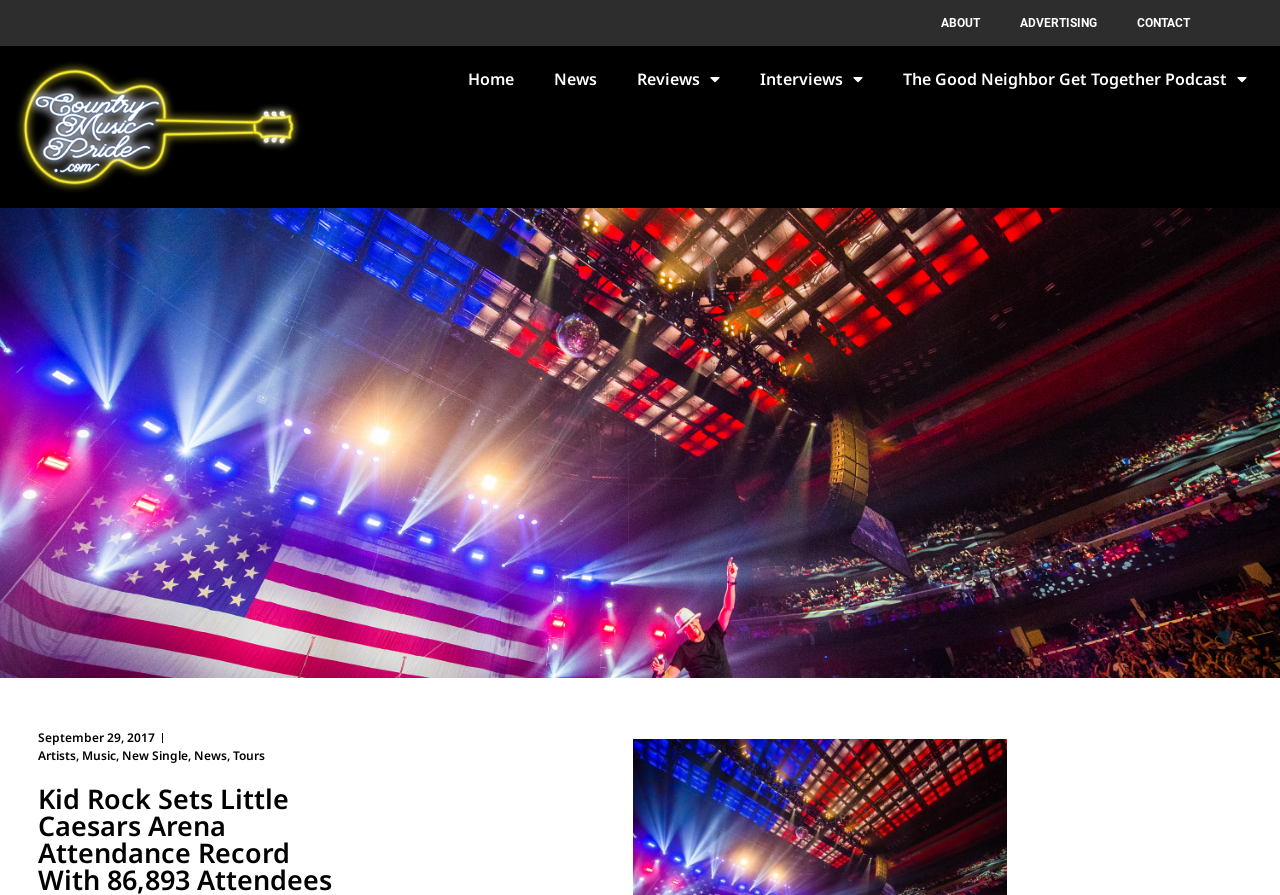Can you pinpoint the bounding box coordinates for the clickable element required for this instruction: "Click on ABOUT"? The coordinates should be four float numbers between 0 and 1, i.e., [left, top, right, bottom].

[0.72, 0.0, 0.781, 0.051]